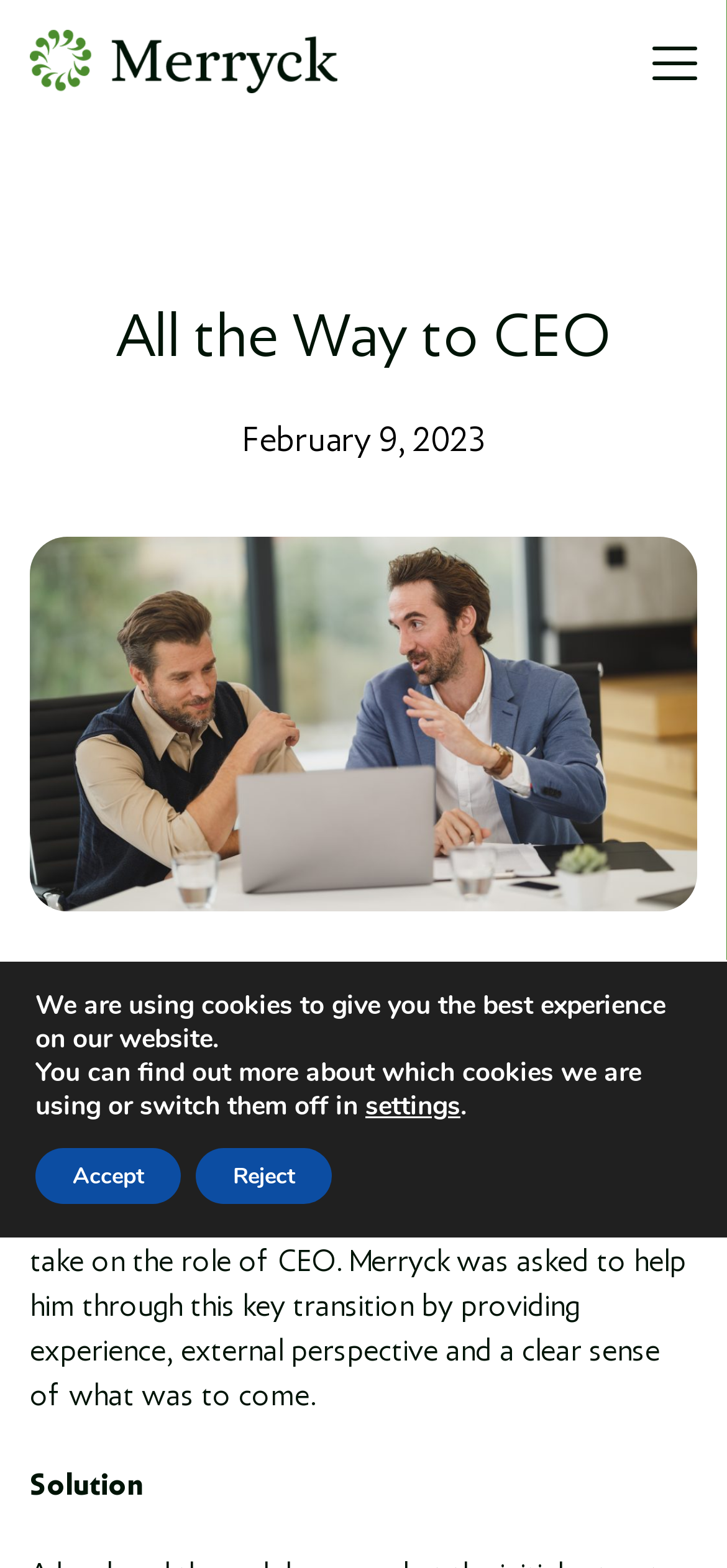Give a one-word or short-phrase answer to the following question: 
What is the role of the client in the case study?

CEO